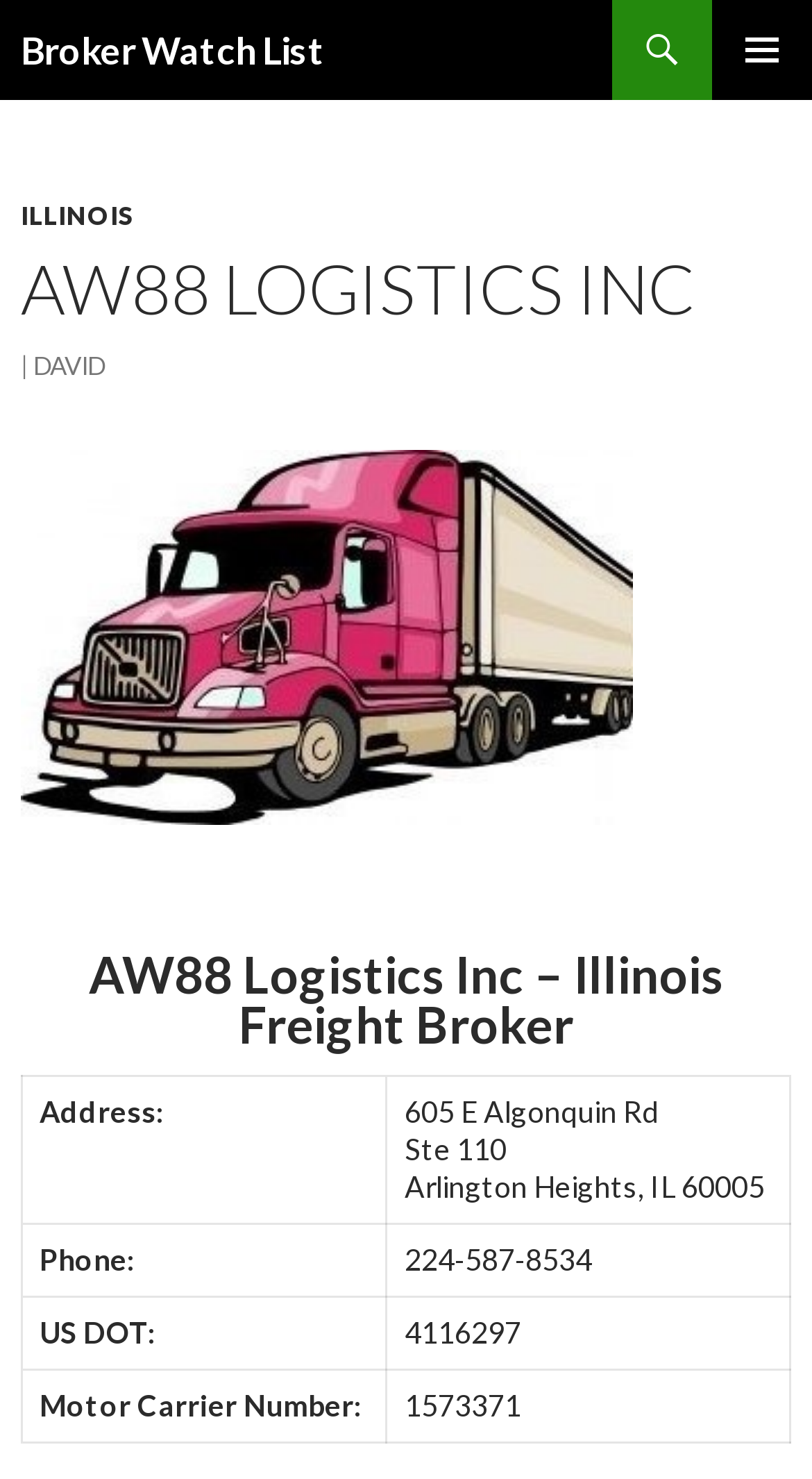Provide your answer in a single word or phrase: 
What is the phone number of AW88 Logistics Inc?

224-587-8534